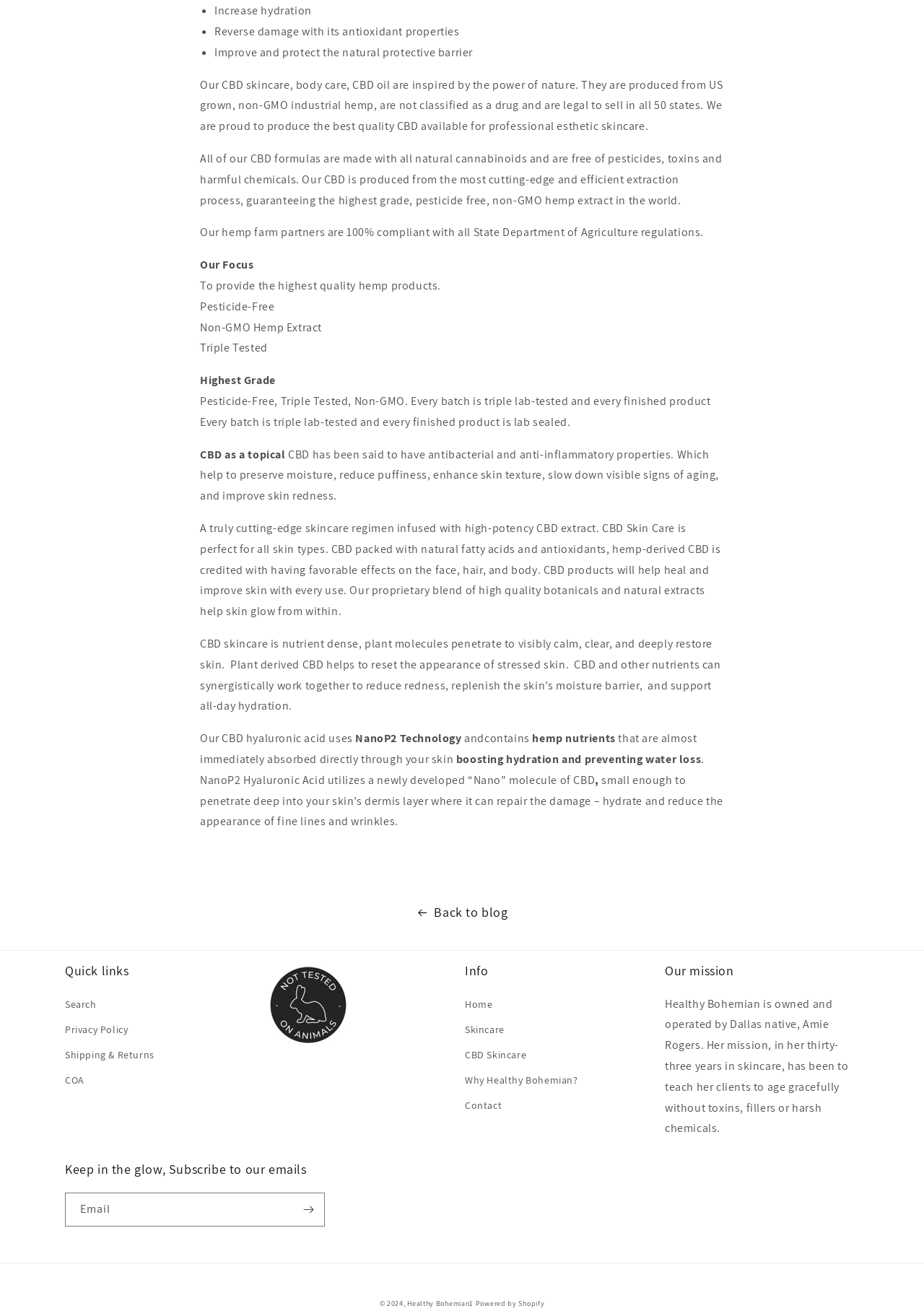Pinpoint the bounding box coordinates of the element that must be clicked to accomplish the following instruction: "Subscribe to the email newsletter". The coordinates should be in the format of four float numbers between 0 and 1, i.e., [left, top, right, bottom].

[0.316, 0.91, 0.351, 0.935]